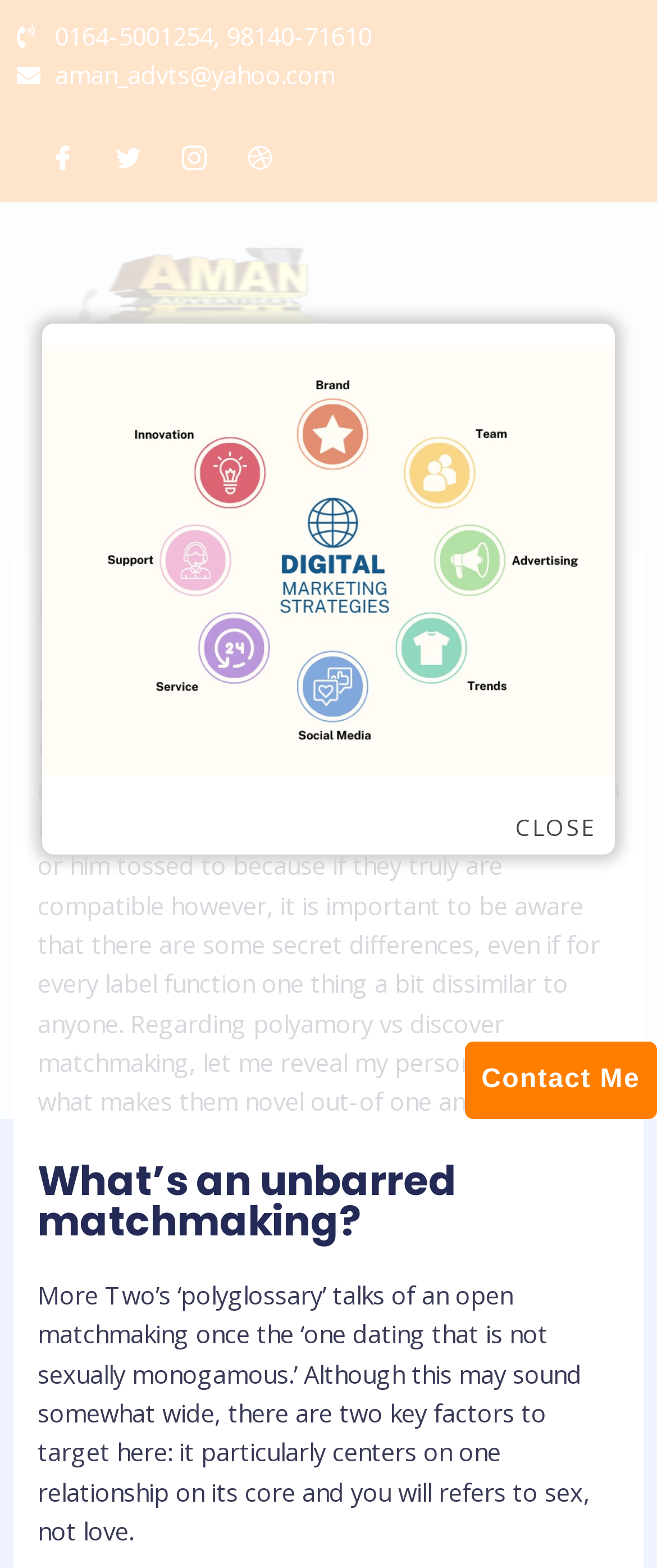Determine the bounding box coordinates of the clickable element necessary to fulfill the instruction: "Search using the navsearch-button". Provide the coordinates as four float numbers within the 0 to 1 range, i.e., [left, top, right, bottom].

[0.846, 0.27, 0.936, 0.307]